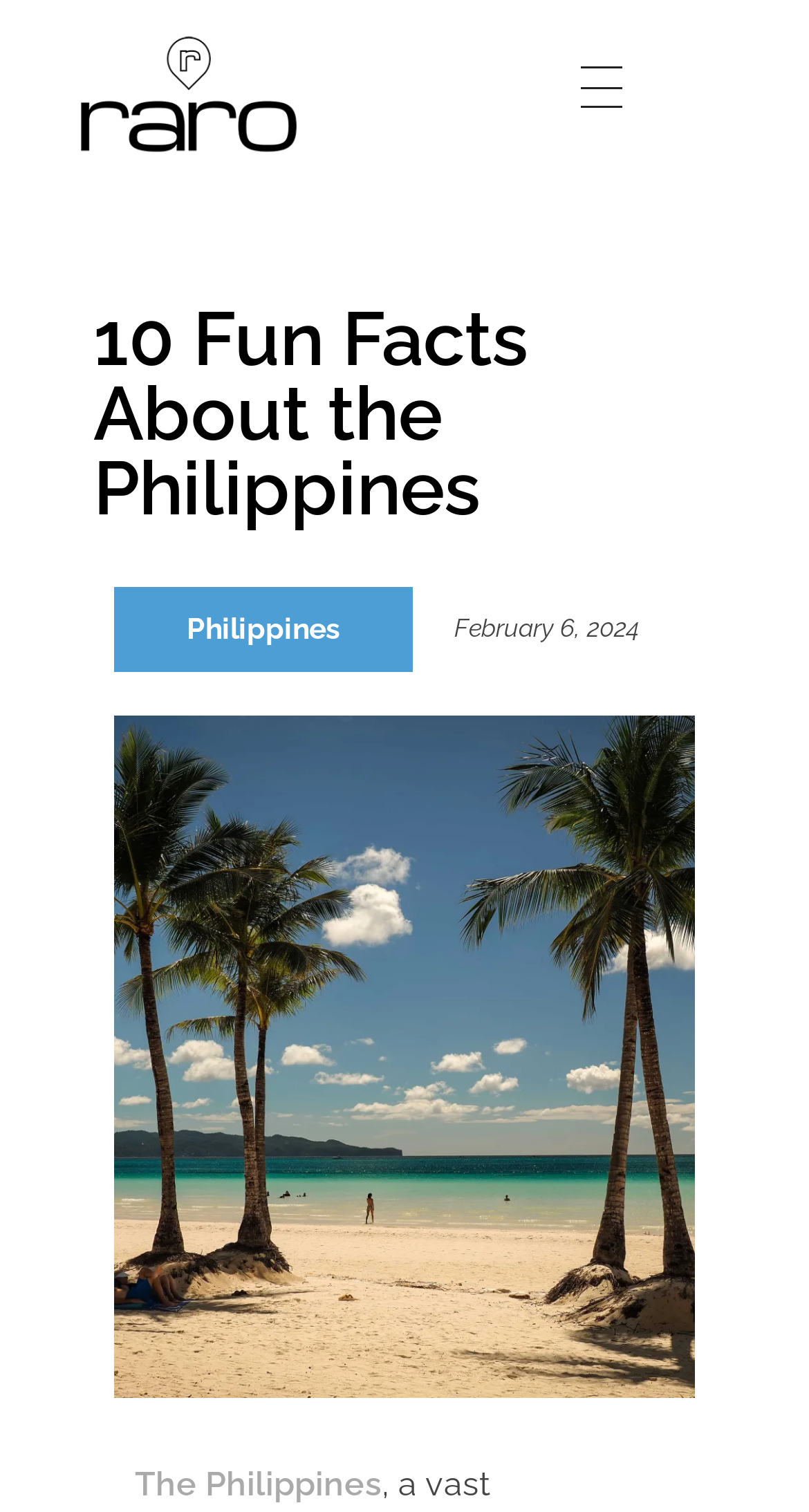Provide the bounding box coordinates of the HTML element described by the text: "alt="Travel Raro Logo Black"". The coordinates should be in the format [left, top, right, bottom] with values between 0 and 1.

[0.097, 0.014, 0.666, 0.102]